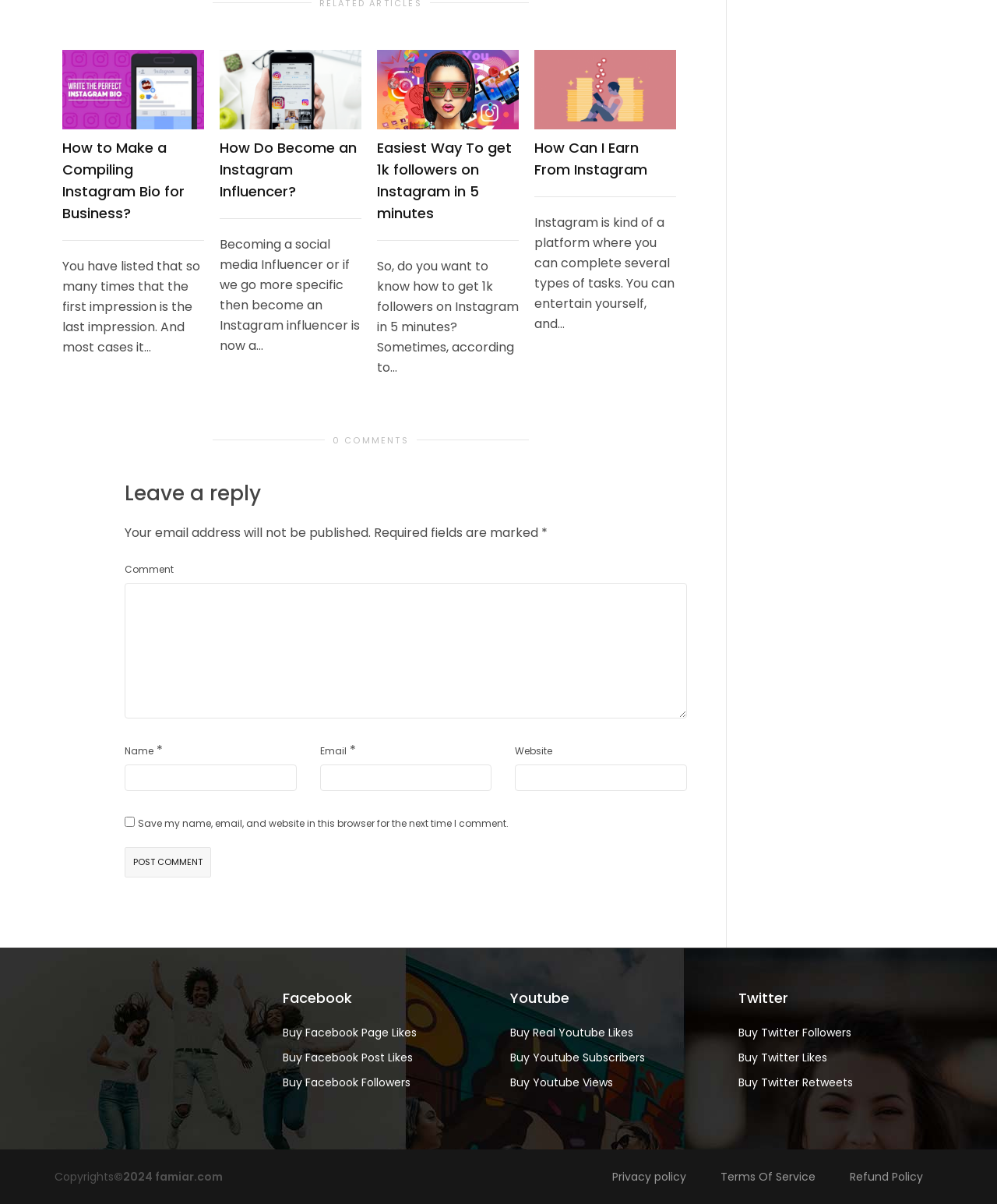Determine the bounding box coordinates of the clickable region to follow the instruction: "Buy Facebook page likes".

[0.283, 0.847, 0.488, 0.868]